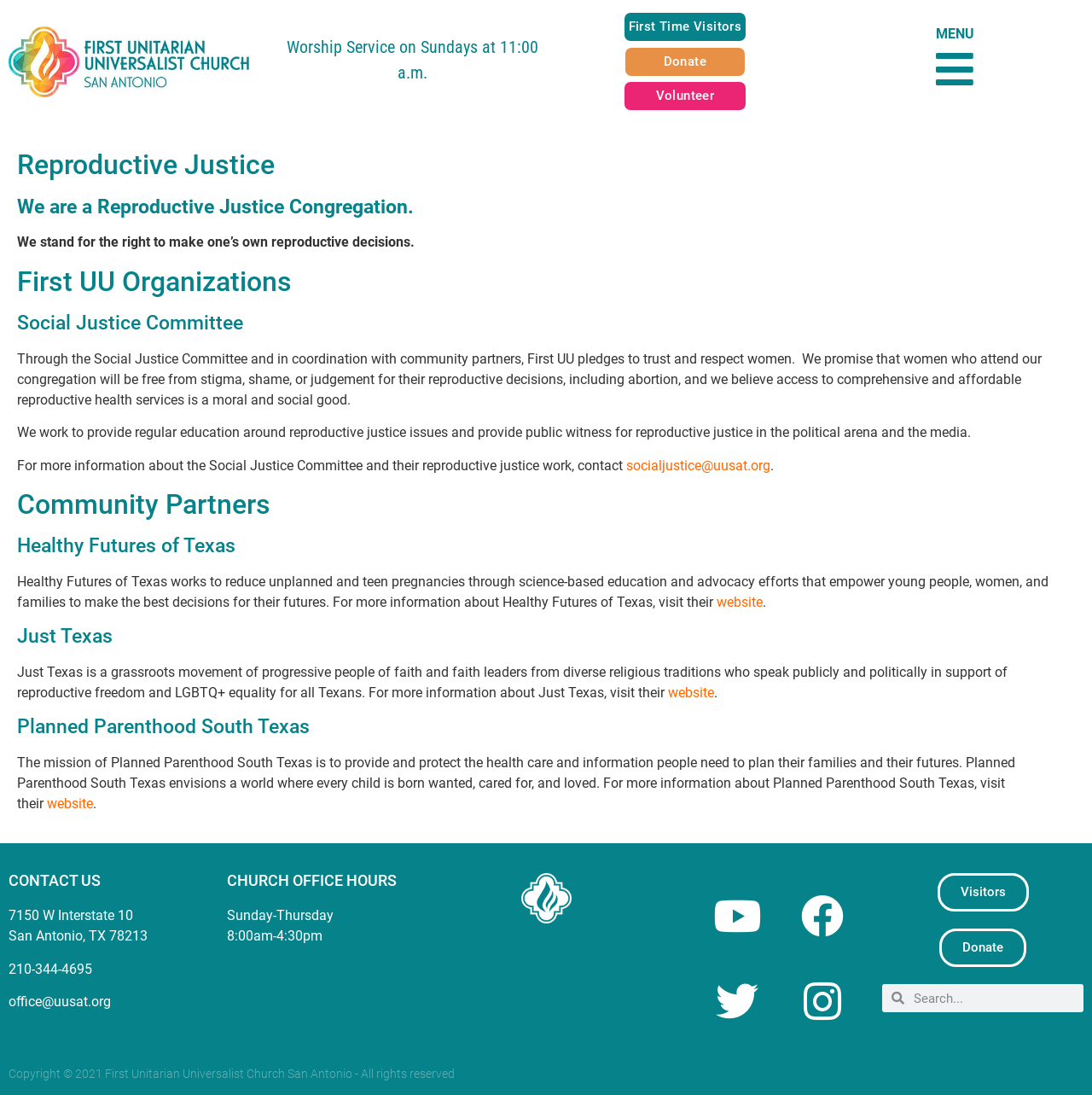Produce an elaborate caption capturing the essence of the webpage.

This webpage is about the Reproductive Justice initiative of the First Unitarian Universalist Church San Antonio. At the top, there is a navigation menu with links to "First Time Visitors", "Donate", and "Volunteer". Below this menu, there is a heading "MENU" followed by another link.

The main content of the page is divided into sections. The first section is headed "Reproductive Justice" and has a subheading "We are a Reproductive Justice Congregation." This section describes the church's stance on reproductive justice, stating that they trust and respect women's reproductive decisions and believe in access to comprehensive and affordable reproductive health services.

The next section is about the Social Justice Committee, which works to provide education and public witness for reproductive justice. There is a link to contact the committee for more information.

The following sections are about community partners, including Healthy Futures of Texas, Just Texas, and Planned Parenthood South Texas. Each section has a heading and a brief description of the organization, along with a link to their website.

At the bottom of the page, there is a section with contact information, including the church's address, phone number, and email. There is also a section with the church office hours.

On the right side of the page, there are links to the church's social media profiles, including YouTube, Facebook, Twitter, and Instagram. There is also a search bar at the bottom right corner of the page.

Finally, there is a copyright notice at the very bottom of the page.